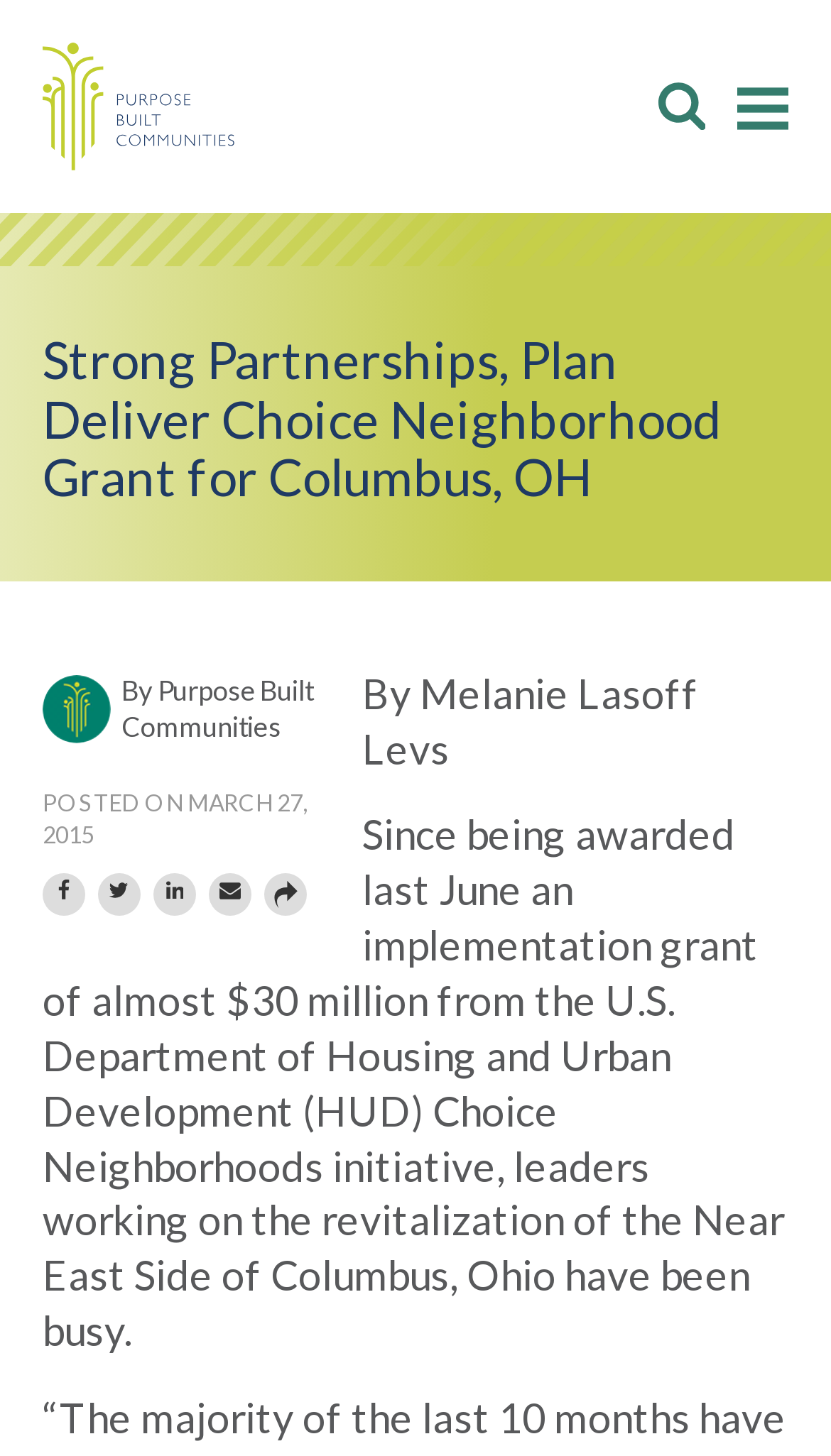Provide your answer in one word or a succinct phrase for the question: 
What is the amount of the implementation grant?

almost $30 million